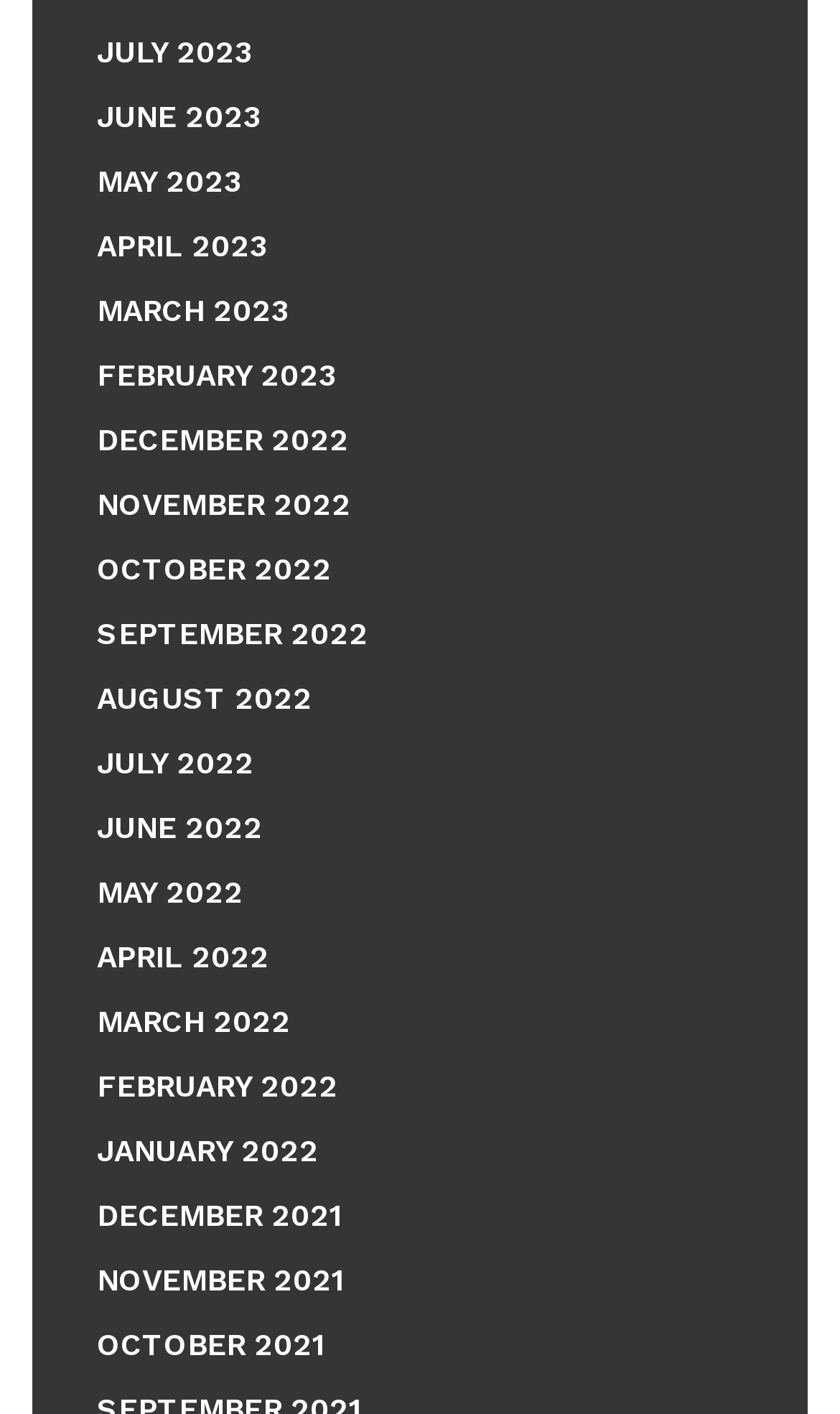Can you find the bounding box coordinates for the element to click on to achieve the instruction: "view August 2023"?

[0.115, 0.024, 0.369, 0.048]